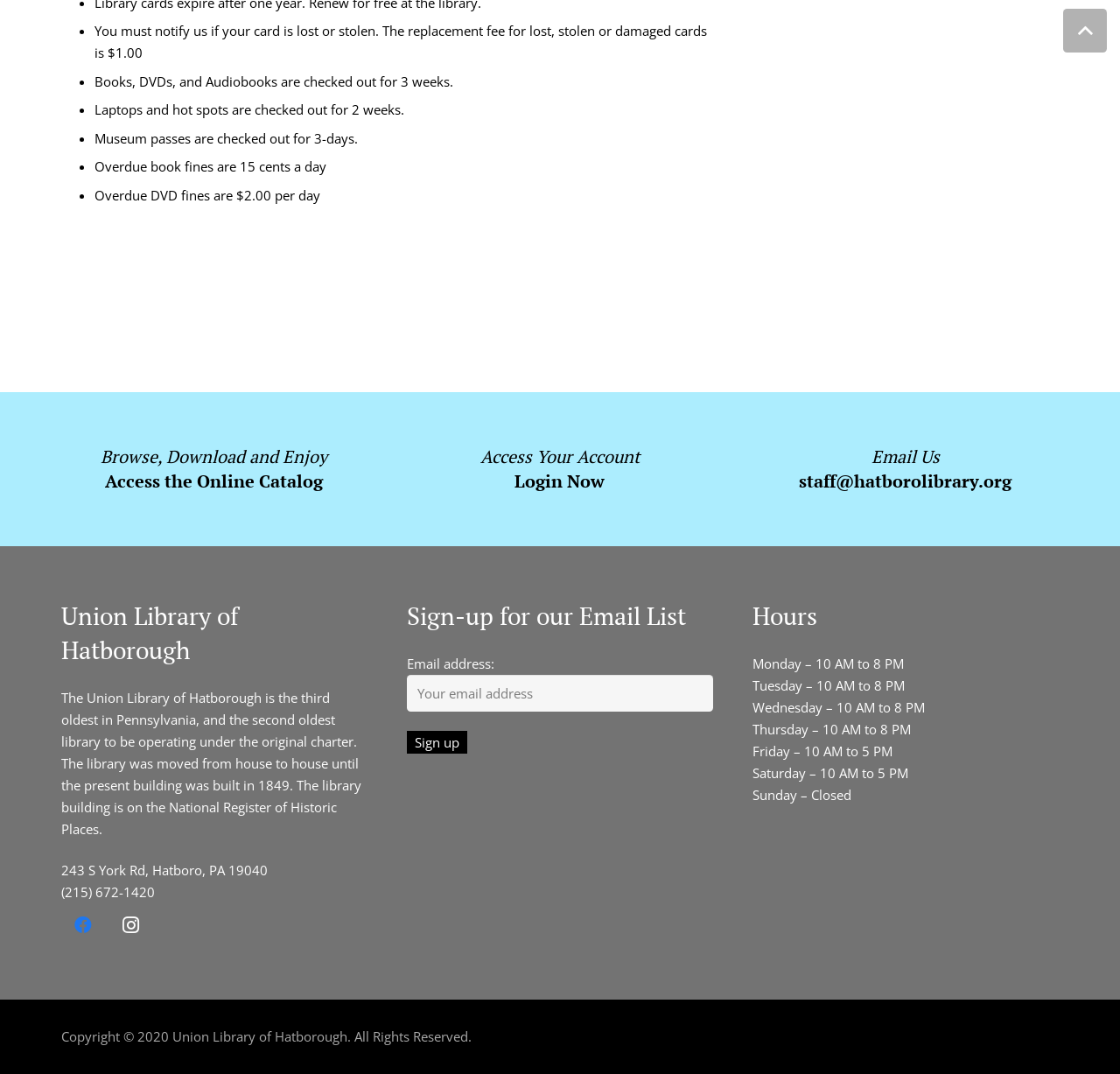Highlight the bounding box coordinates of the element that should be clicked to carry out the following instruction: "Email staff". The coordinates must be given as four float numbers ranging from 0 to 1, i.e., [left, top, right, bottom].

[0.714, 0.437, 0.903, 0.459]